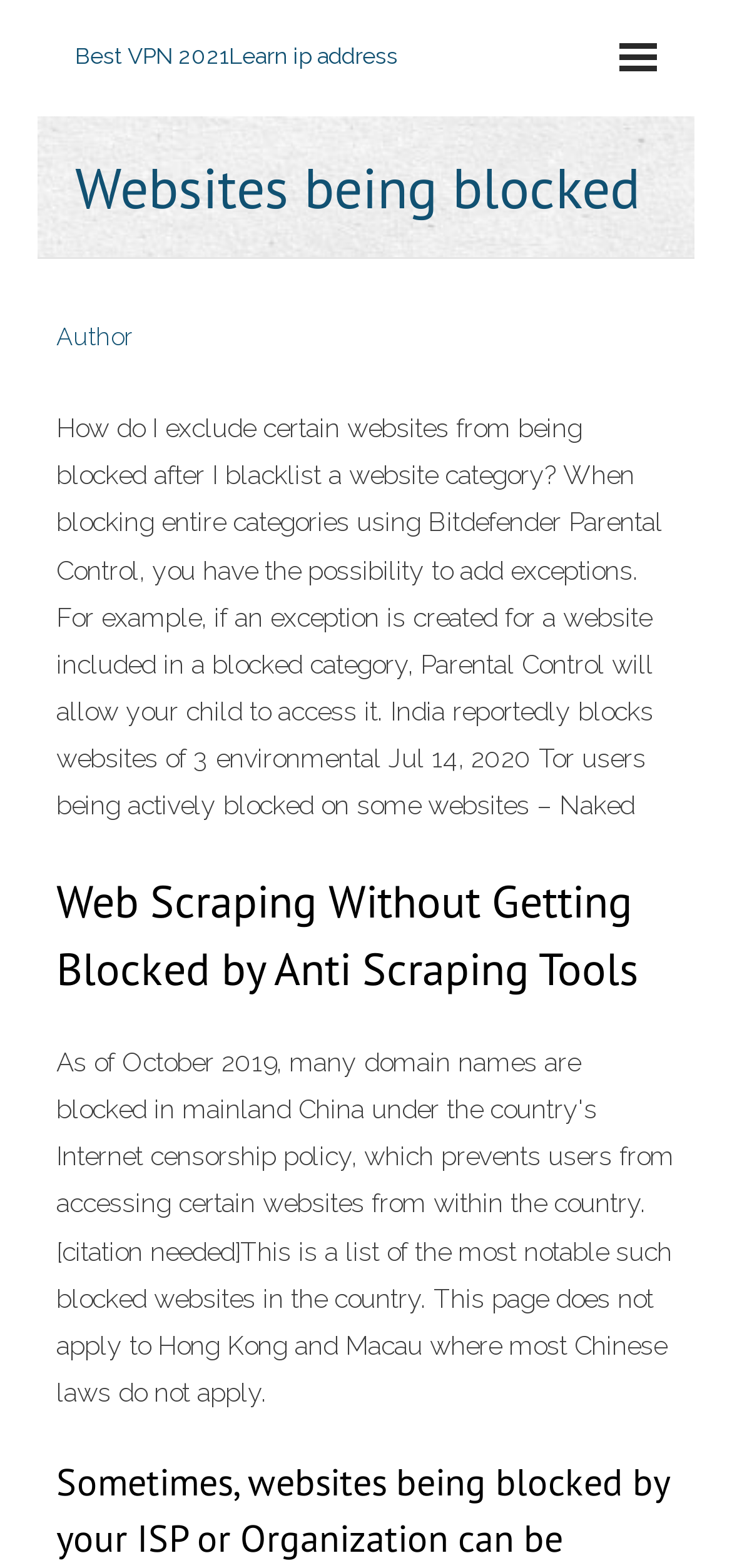Analyze the image and answer the question with as much detail as possible: 
What is the purpose of Bitdefender Parental Control?

According to the text 'When blocking entire categories using Bitdefender Parental Control, you have the possibility to add exceptions...', it can be inferred that Bitdefender Parental Control is used to block entire categories of websites, with the option to add exceptions.